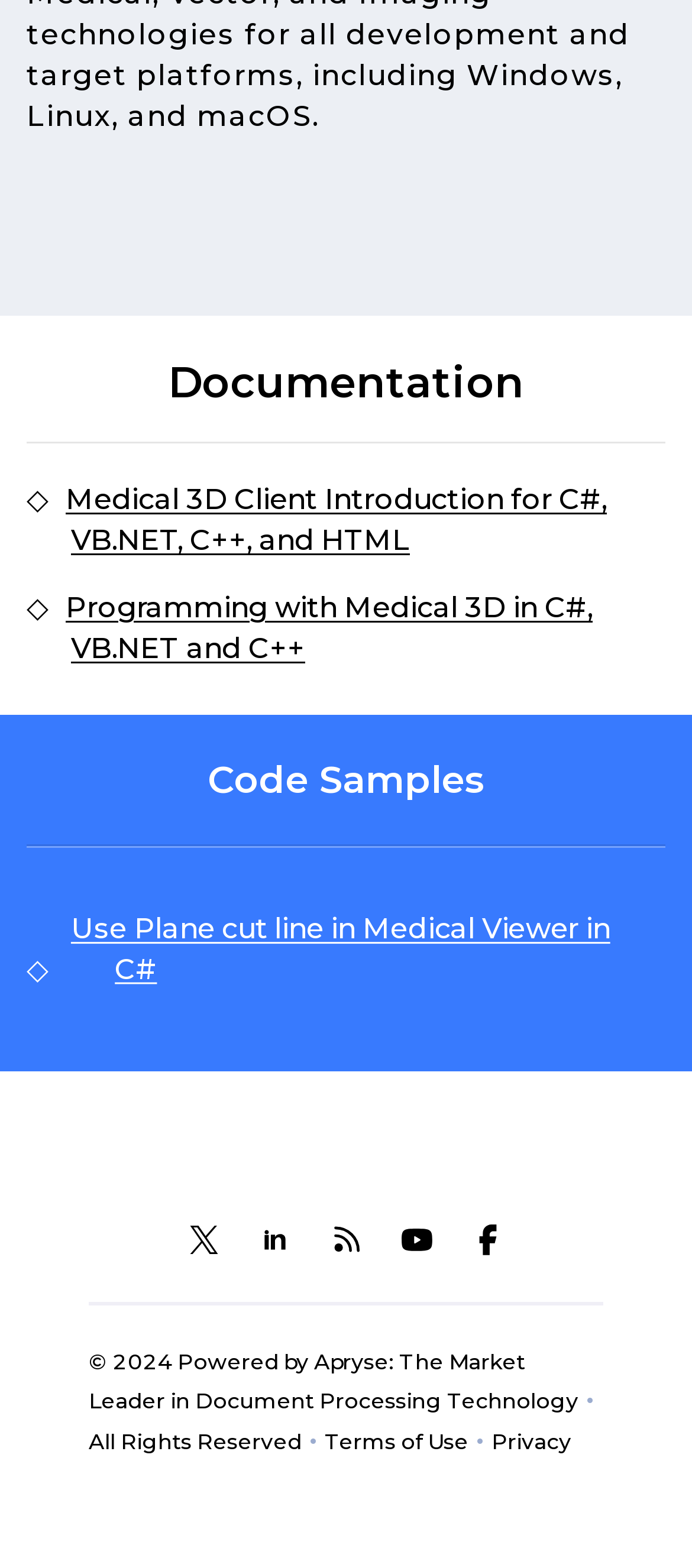Identify the bounding box of the UI element described as follows: "aria-label="LEADTOOLS Blog"". Provide the coordinates as four float numbers in the range of 0 to 1 [left, top, right, bottom].

[0.449, 0.768, 0.551, 0.813]